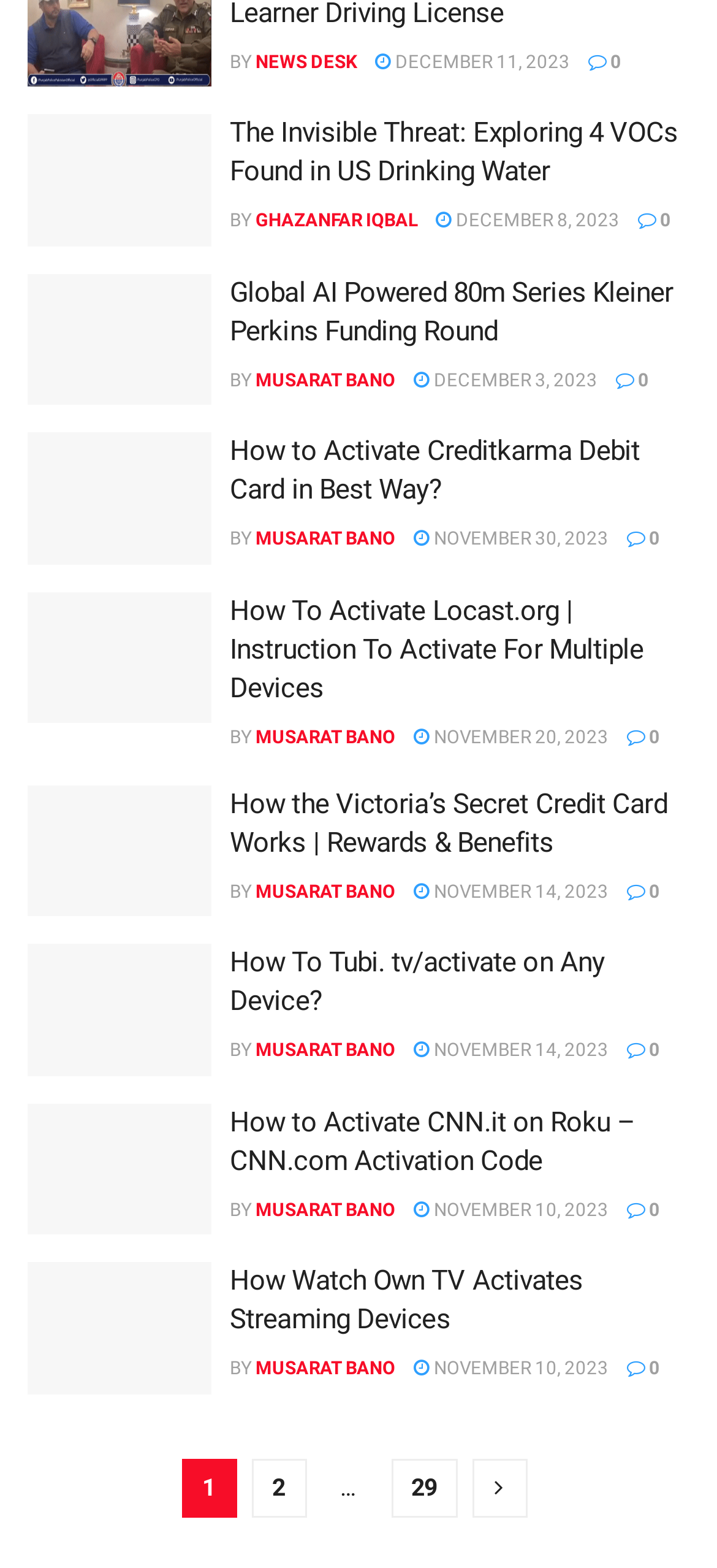How many articles are on this webpage?
Carefully analyze the image and provide a detailed answer to the question.

I counted the number of article elements on the webpage, and there are 10 of them, each containing a heading, image, and other information.